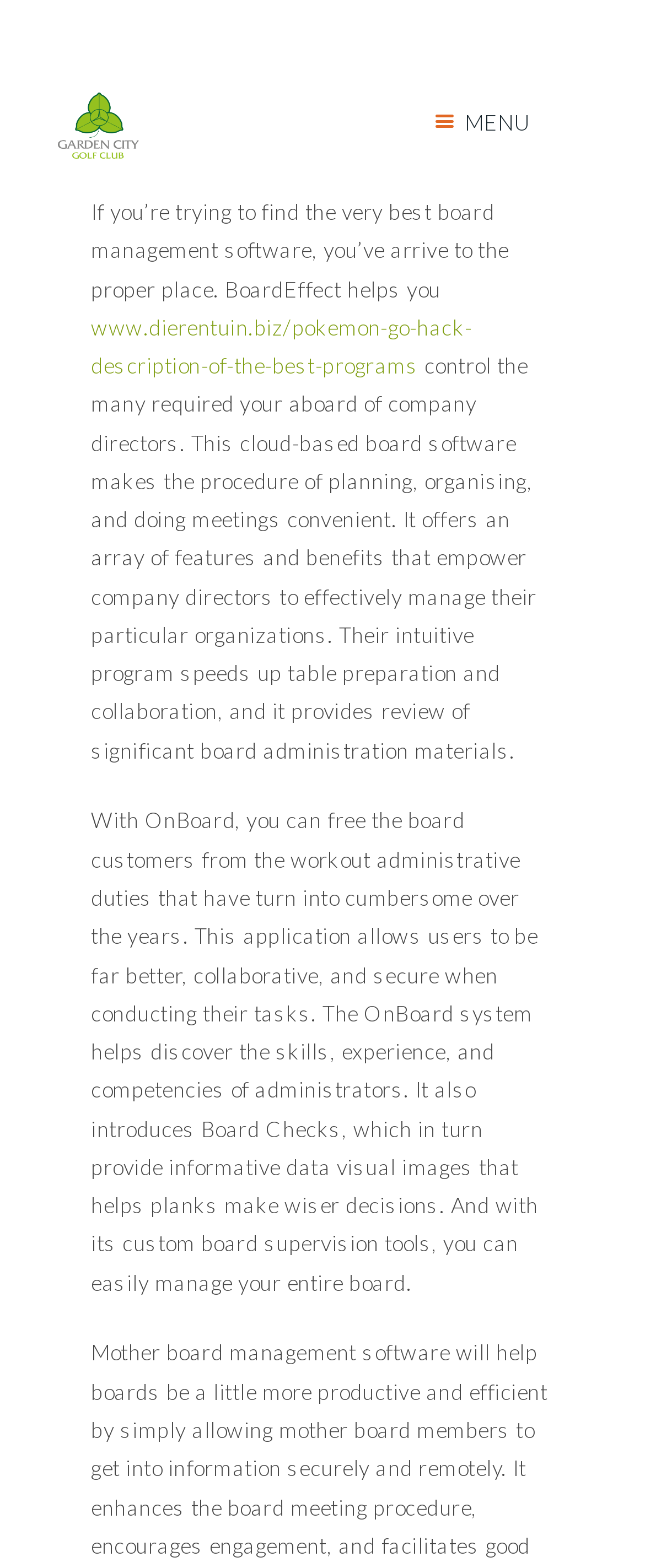Please reply to the following question with a single word or a short phrase:
What is the purpose of BoardEffect?

Board management software